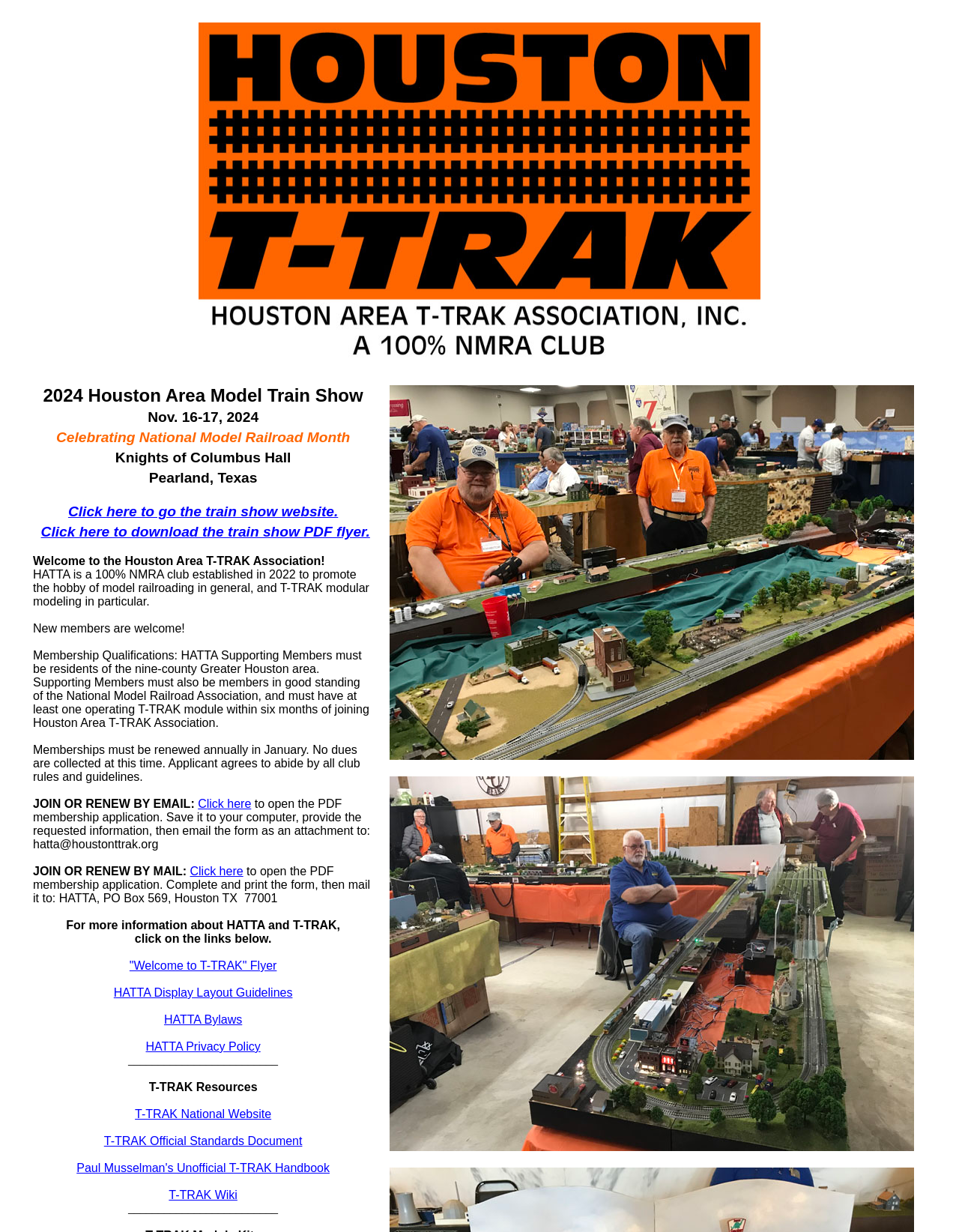Identify the bounding box coordinates of the element to click to follow this instruction: 'Read the HATTA Bylaws.'. Ensure the coordinates are four float values between 0 and 1, provided as [left, top, right, bottom].

[0.171, 0.822, 0.253, 0.833]